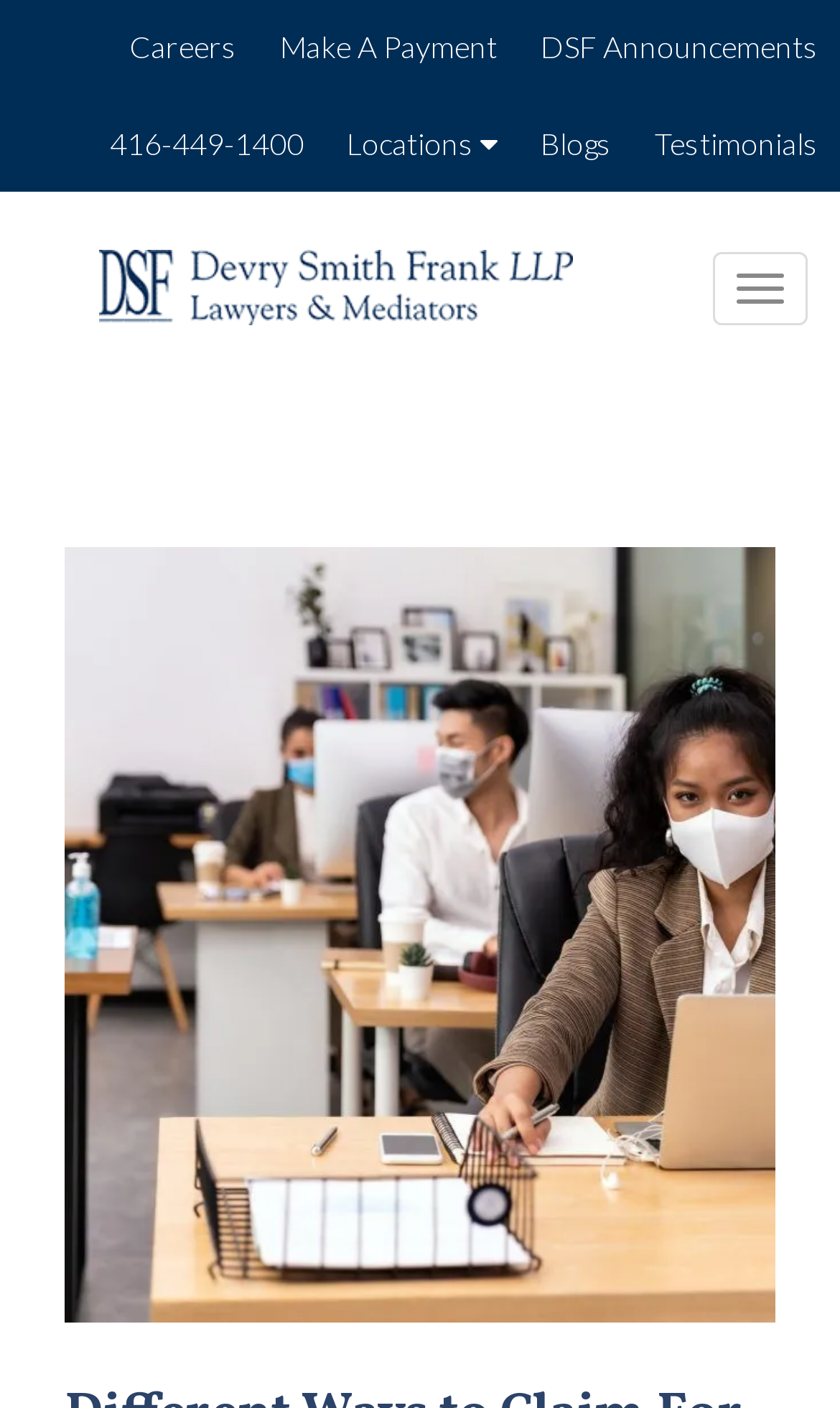Specify the bounding box coordinates of the region I need to click to perform the following instruction: "Click on DSF Announcements". The coordinates must be four float numbers in the range of 0 to 1, i.e., [left, top, right, bottom].

[0.618, 0.0, 1.0, 0.068]